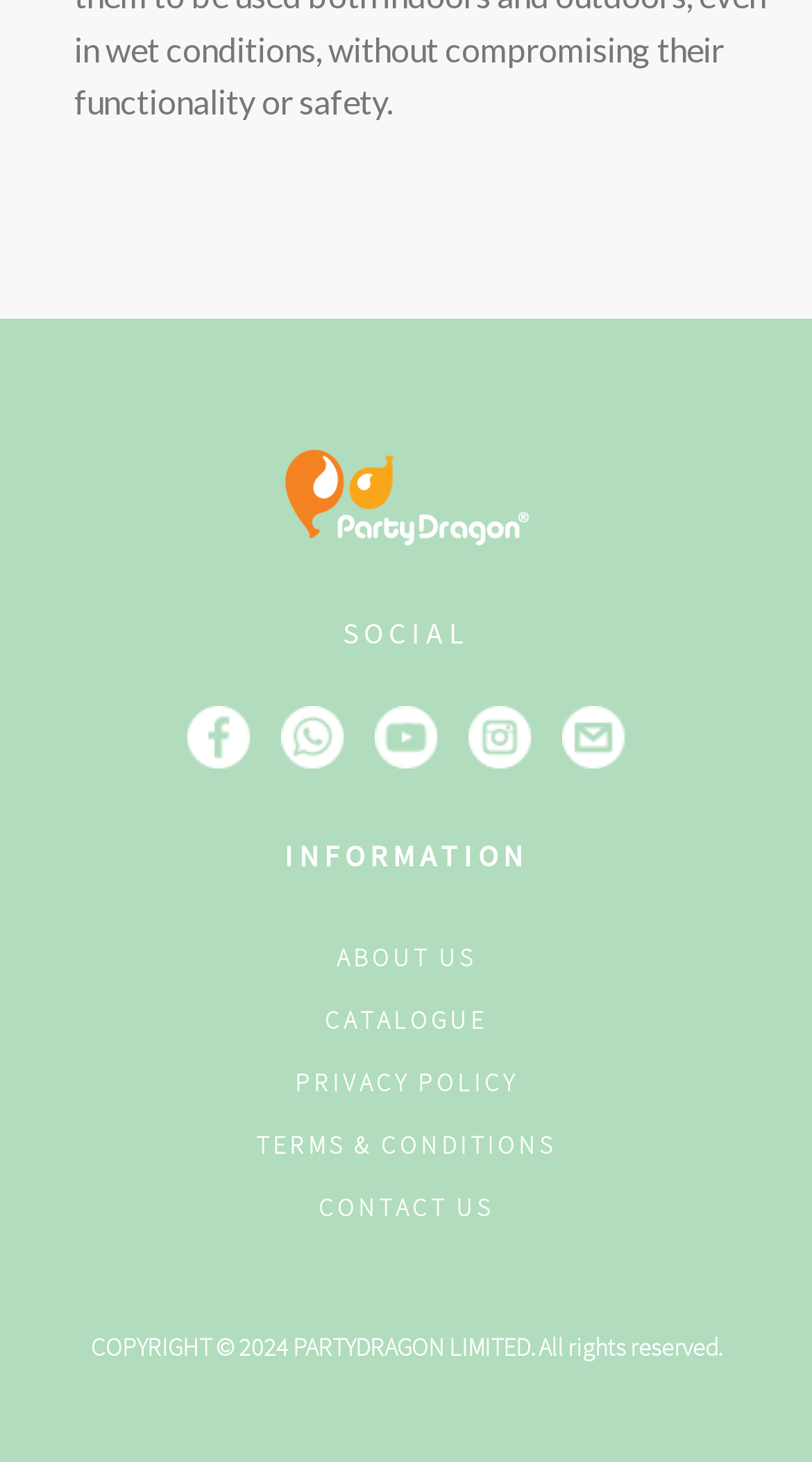Identify the bounding box coordinates for the UI element described as follows: "parent_node: SOCIAL". Ensure the coordinates are four float numbers between 0 and 1, formatted as [left, top, right, bottom].

[0.691, 0.49, 0.771, 0.514]